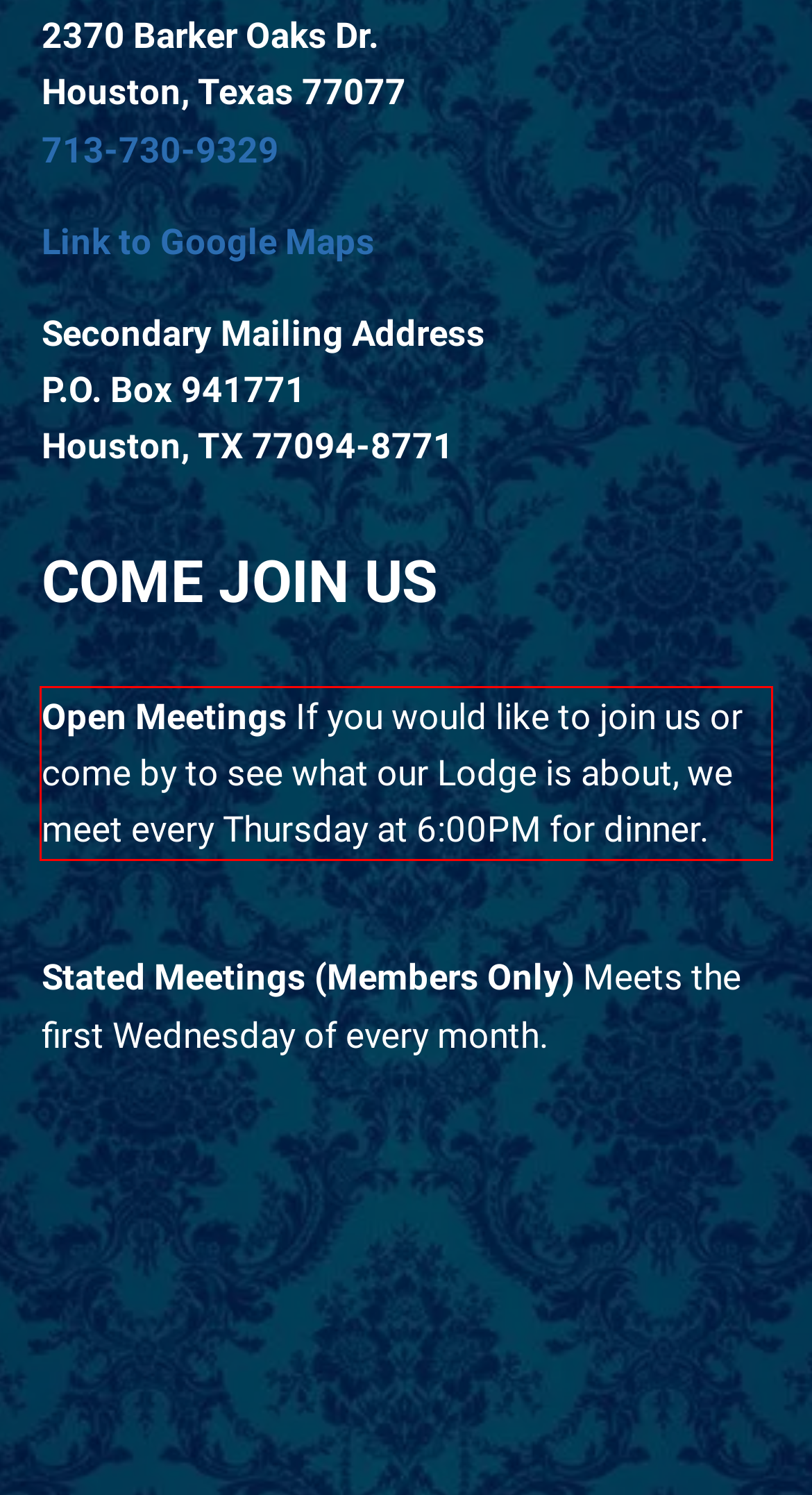Analyze the screenshot of a webpage where a red rectangle is bounding a UI element. Extract and generate the text content within this red bounding box.

Open Meetings If you would like to join us or come by to see what our Lodge is about, we meet every Thursday at 6:00PM for dinner.